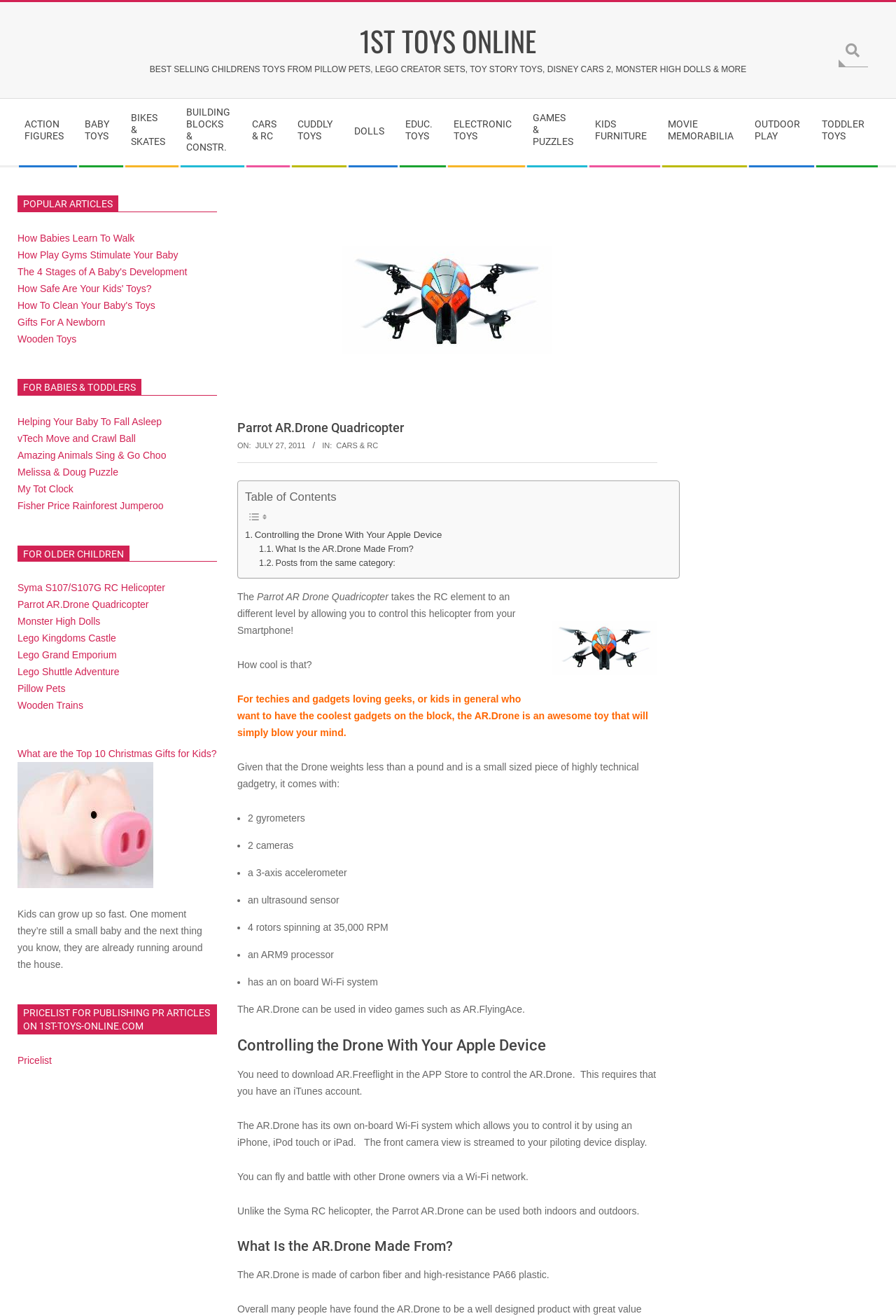Write an exhaustive caption that covers the webpage's main aspects.

This webpage is about the Parrot AR Drone Quadricopter, a remote-controlled helicopter that can be controlled using a smartphone. At the top of the page, there is a layout table with a link to "1ST TOYS ONLINE" and a heading that lists various types of toys, including pillow pets, Lego creator sets, and Disney cars. There is also a search bar with a textbox to type in search terms.

Below this, there is a secondary navigation menu with links to different categories of toys, such as action figures, baby toys, and building blocks. To the right of this menu, there is an image of the Parrot AR Drone Quadricopter with a heading that reads "Parrot AR.Drone Quadricopter".

The main content of the page is divided into sections, each with its own heading. The first section describes the features of the AR Drone, including its ability to be controlled using an Apple device, its on-board Wi-Fi system, and its various sensors and cameras. There is also a list of technical specifications, including the drone's weight, rotors, and processor.

The next section is about controlling the drone using an Apple device, and explains that the AR.Freeflight app is required to control the drone. There is also information about the drone's Wi-Fi system and its ability to stream video to the controlling device.

The following sections describe the materials used to make the drone, its ability to be used indoors and outdoors, and its potential for use in video games. There are also headings for "POPULAR ARTICLES" and "FOR BABIES & TODDLERS" and "FOR OLDER CHILDREN", each with links to various articles and products.

Throughout the page, there are images of the Parrot AR Drone Quadricopter, as well as icons and other graphics. The overall layout is organized and easy to navigate, with clear headings and concise text.